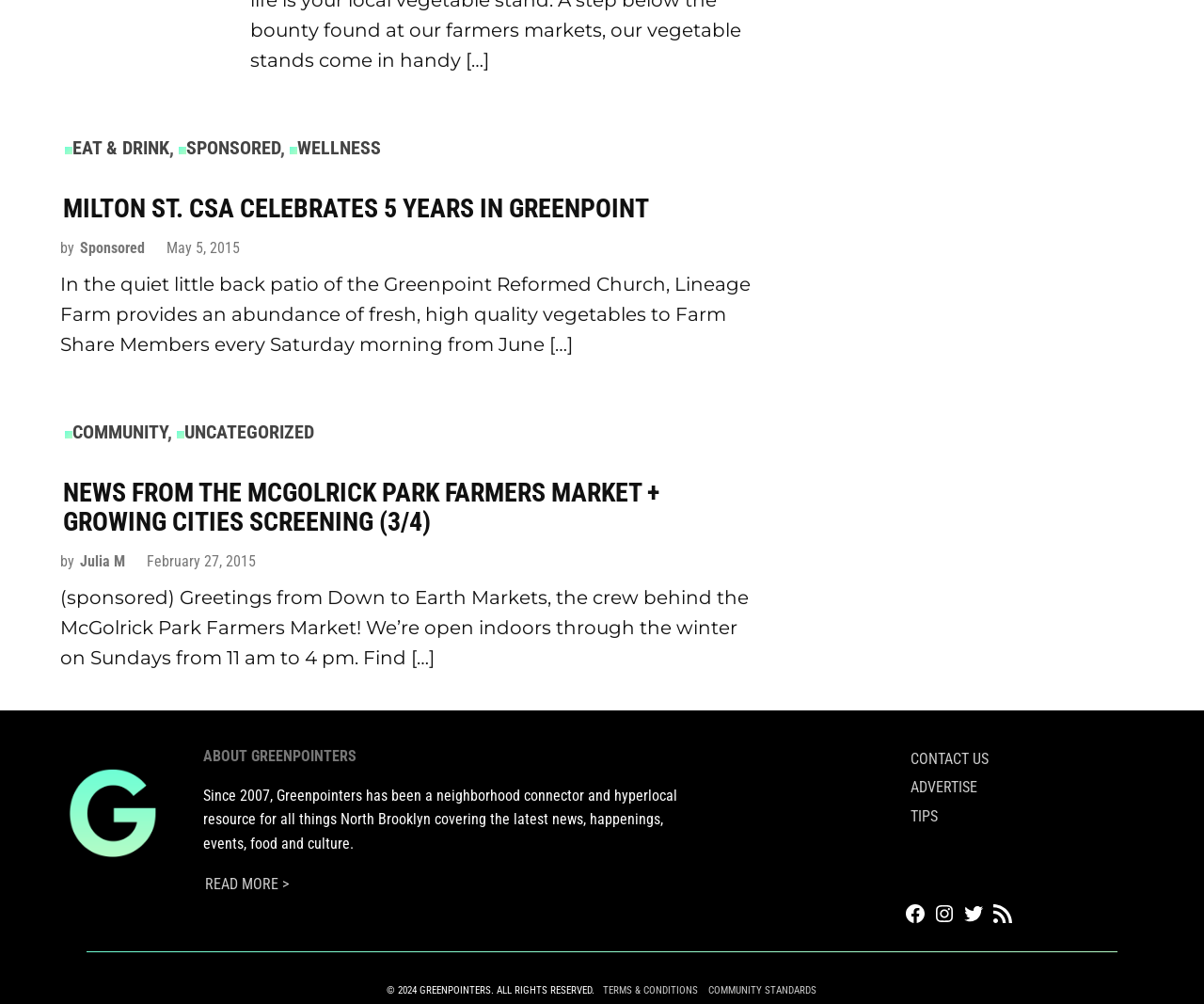What is the purpose of the McGolrick Park Farmers Market?
Provide an in-depth answer to the question, covering all aspects.

The second article mentions that the McGolrick Park Farmers Market is open indoors through the winter on Sundays from 11 am to 4 pm, and it is implied that the market sells fresh vegetables.